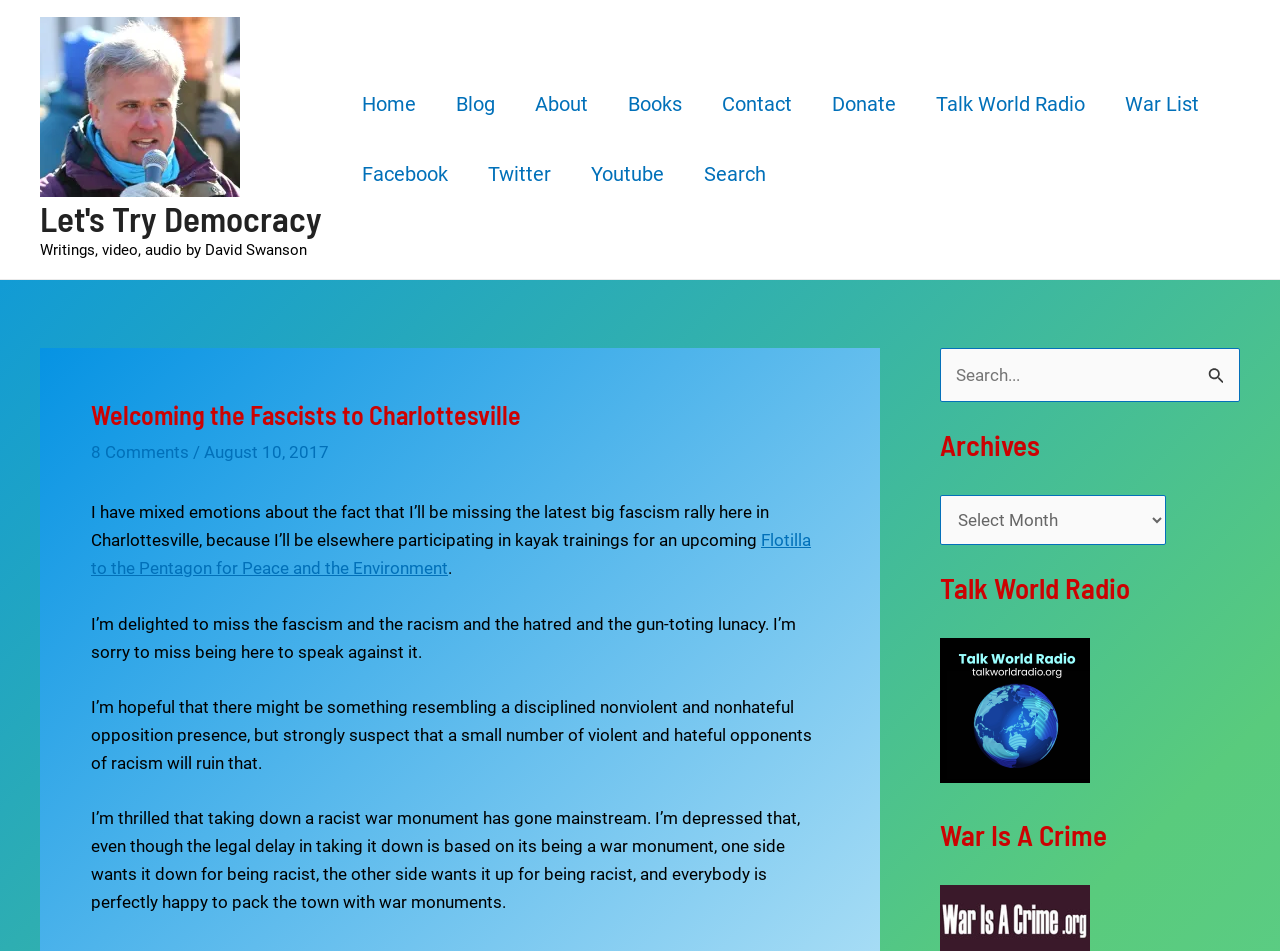Identify and extract the main heading from the webpage.

Welcoming the Fascists to Charlottesville